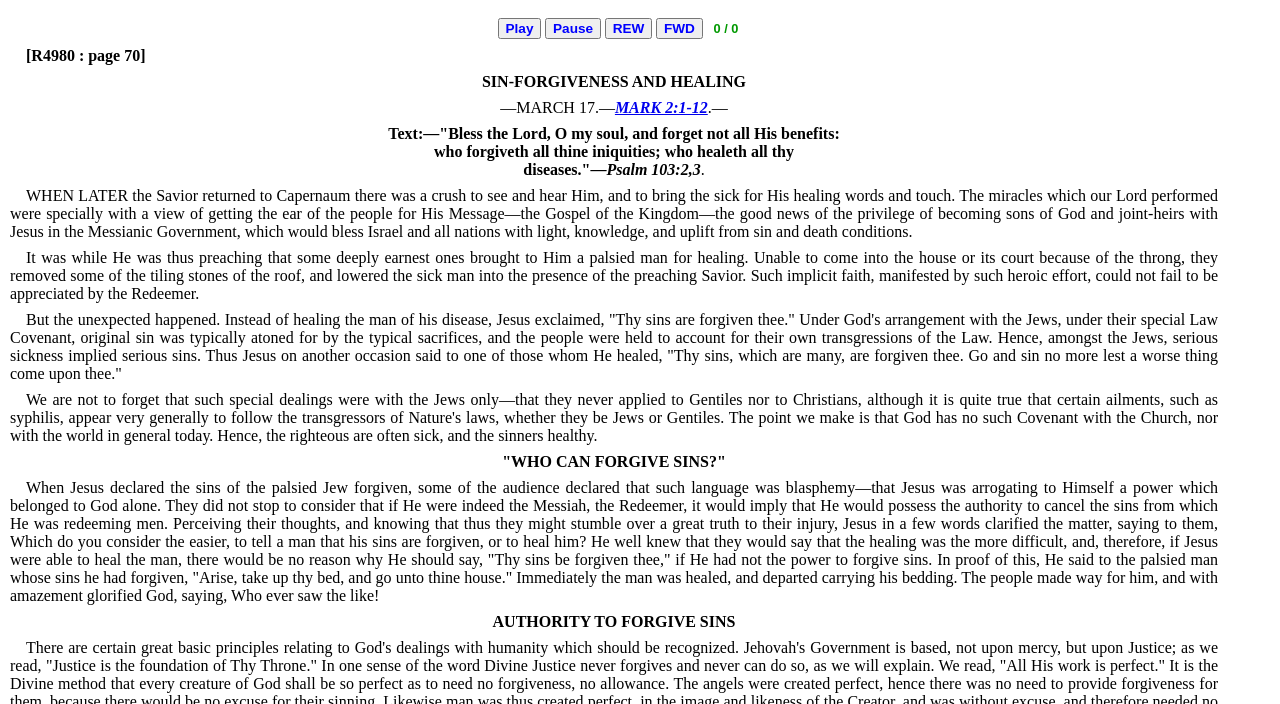Extract the bounding box coordinates for the UI element described as: "Pause".

[0.426, 0.026, 0.47, 0.055]